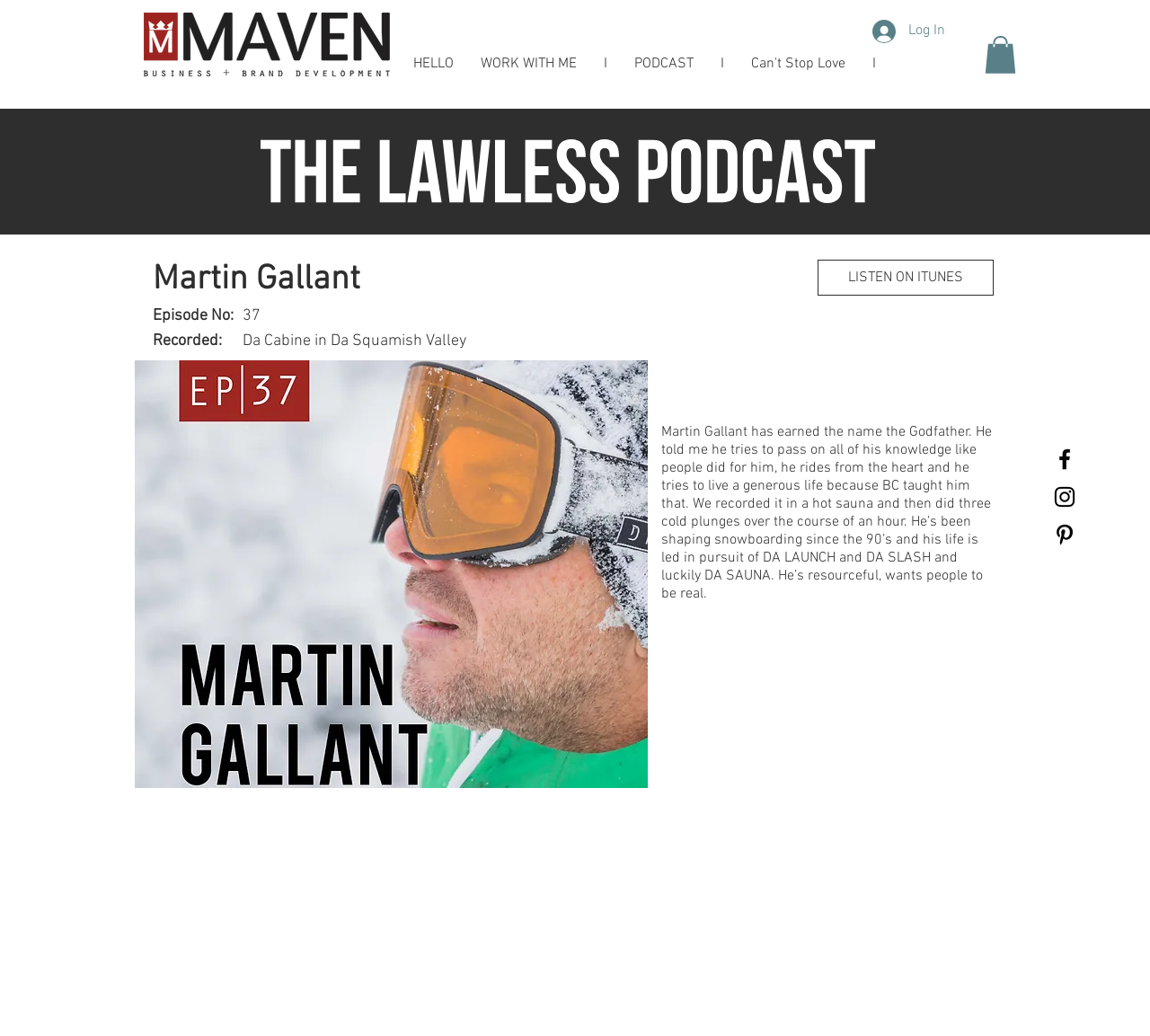What is the location where the recording took place?
Provide a fully detailed and comprehensive answer to the question.

I found a StaticText element with the text 'Recorded: Da Cabine in Da Squamish Valley' which indicates the location where the recording took place.